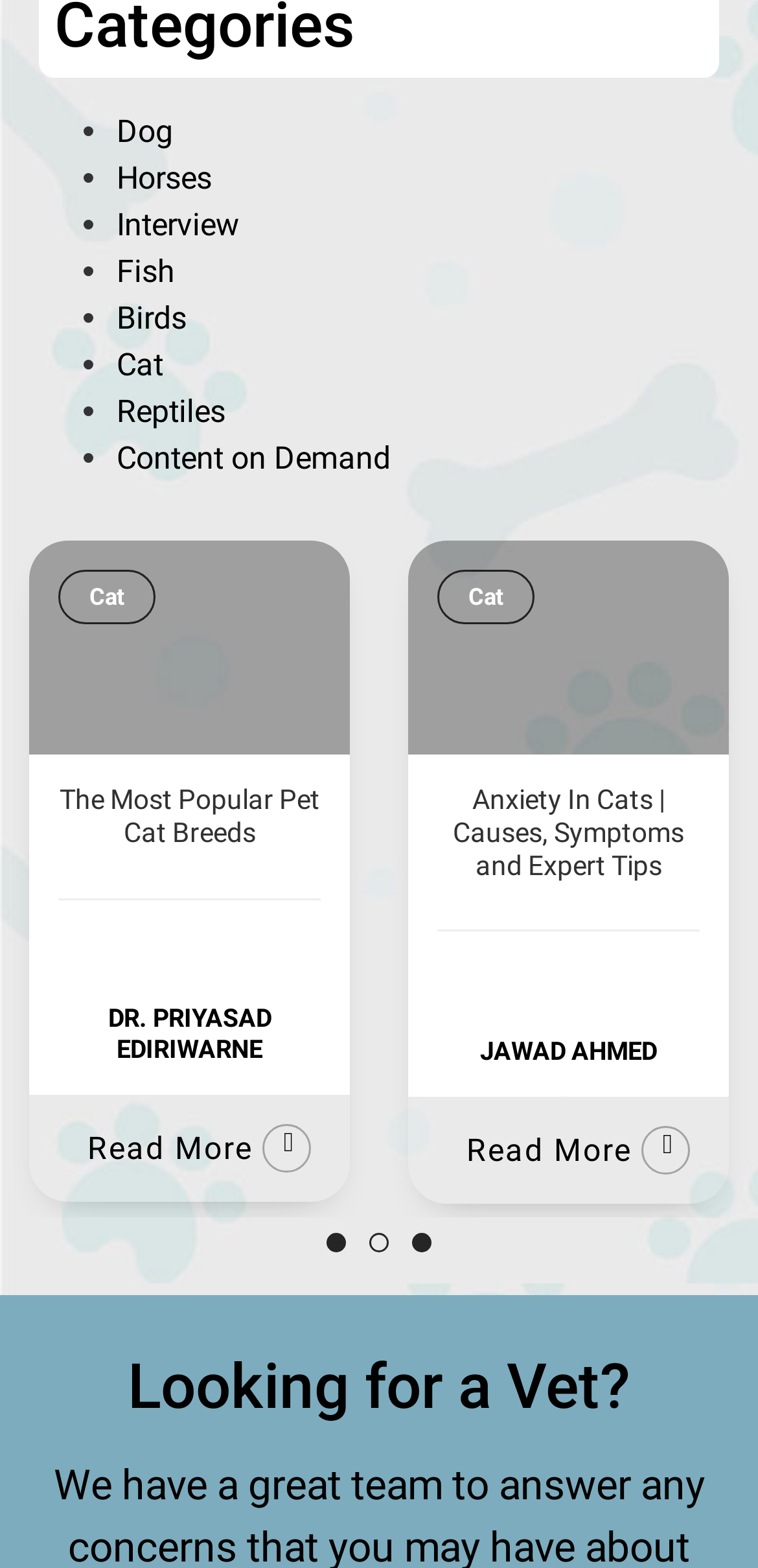Determine the bounding box for the described UI element: "Dr. Priyasad Ediriwarne".

[0.142, 0.639, 0.358, 0.678]